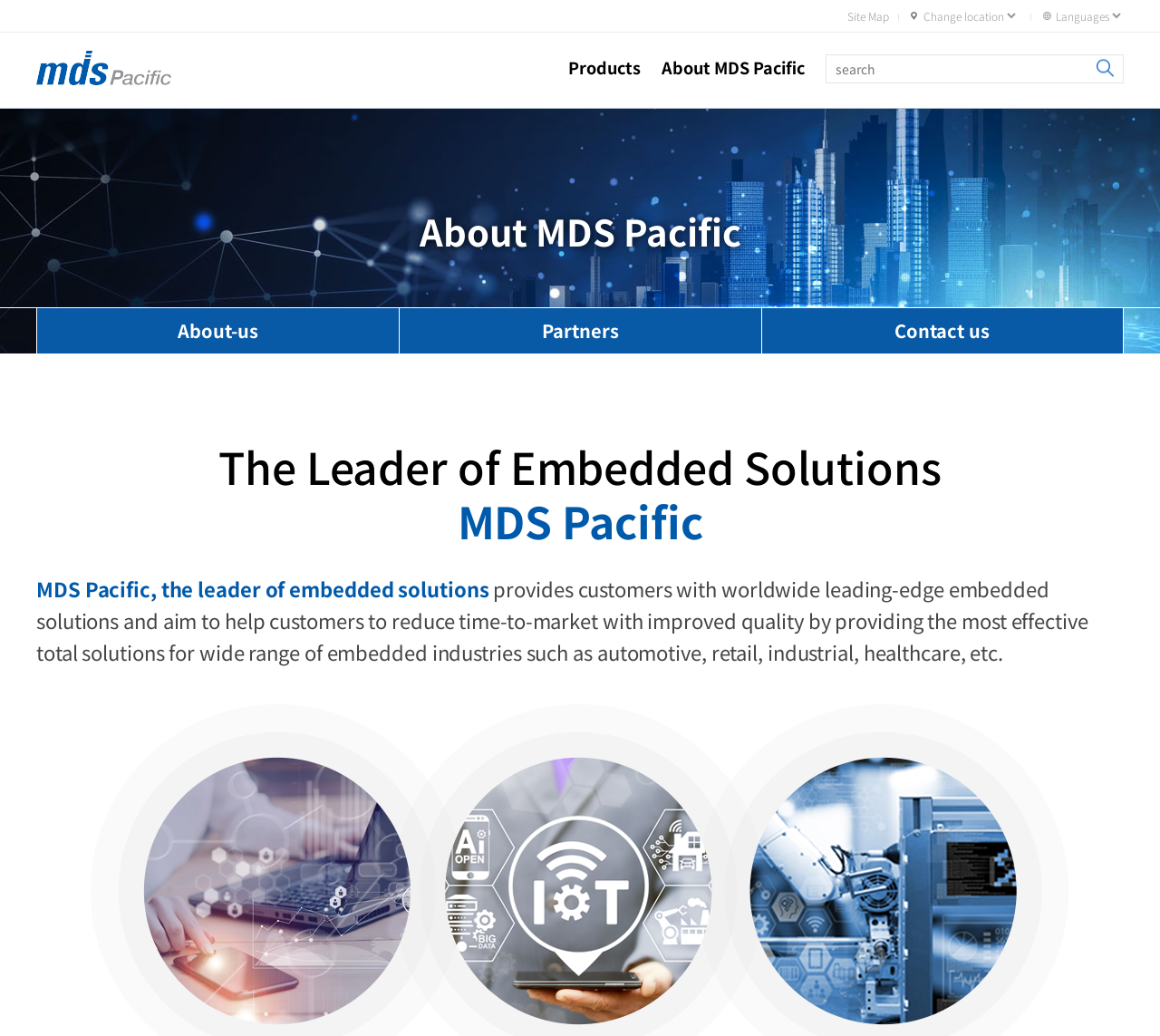Please identify the bounding box coordinates of the area that needs to be clicked to follow this instruction: "go to the about us page".

[0.032, 0.31, 0.344, 0.328]